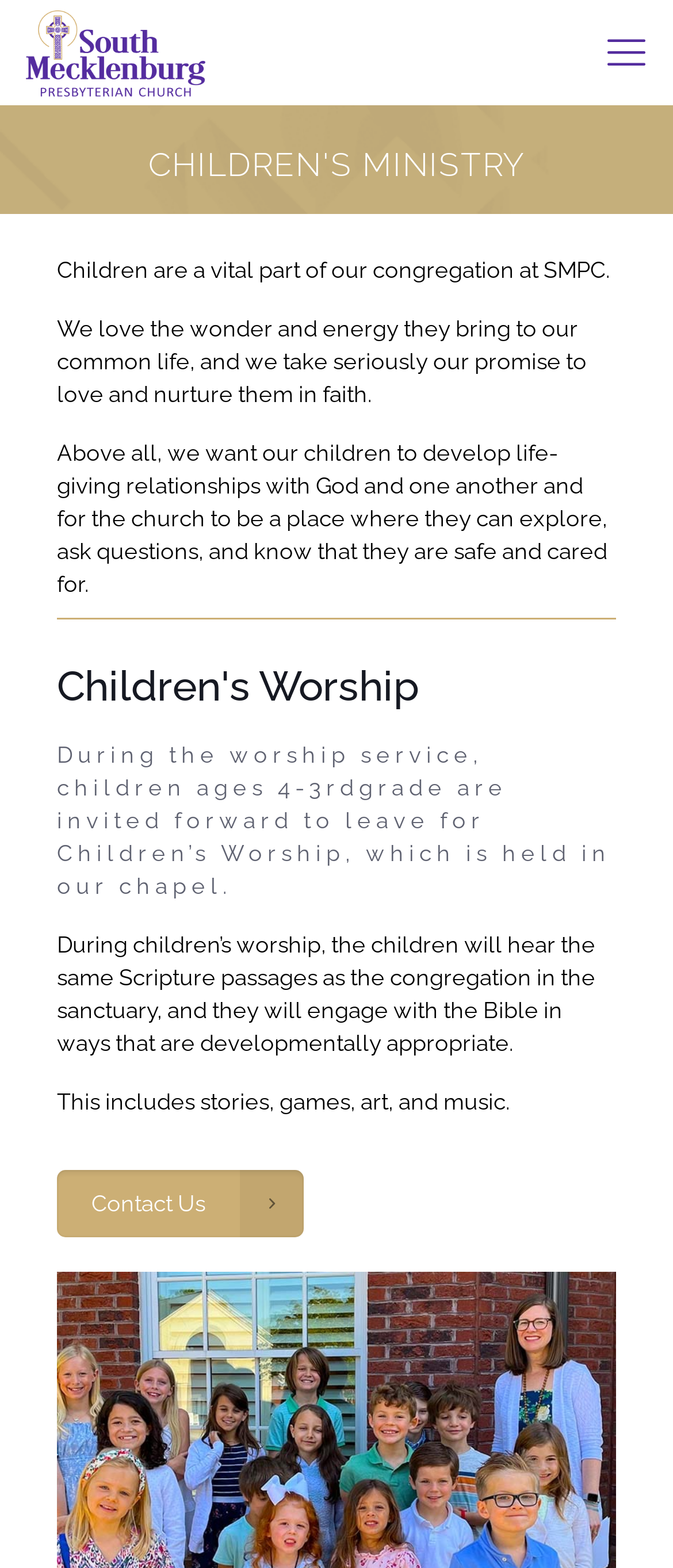Refer to the image and provide an in-depth answer to the question:
What is the name of the church?

The name of the church can be determined by looking at the root element 'CHILDREN'S MINISTRY - South Mecklenburg Presbyterian Church' which indicates that the webpage is related to the children's ministry of this church.